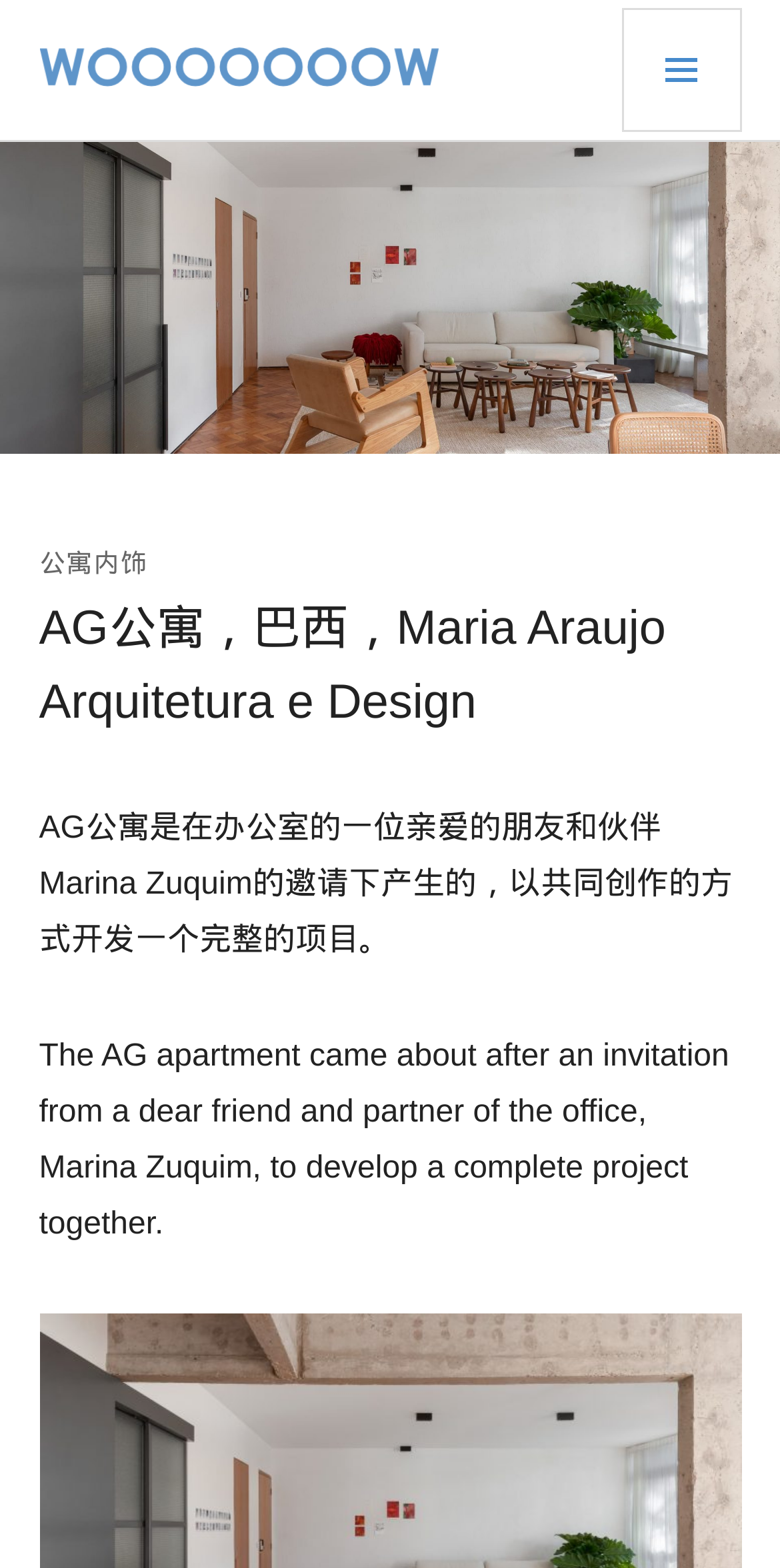What is the name of the apartment?
From the image, respond using a single word or phrase.

AG公寓